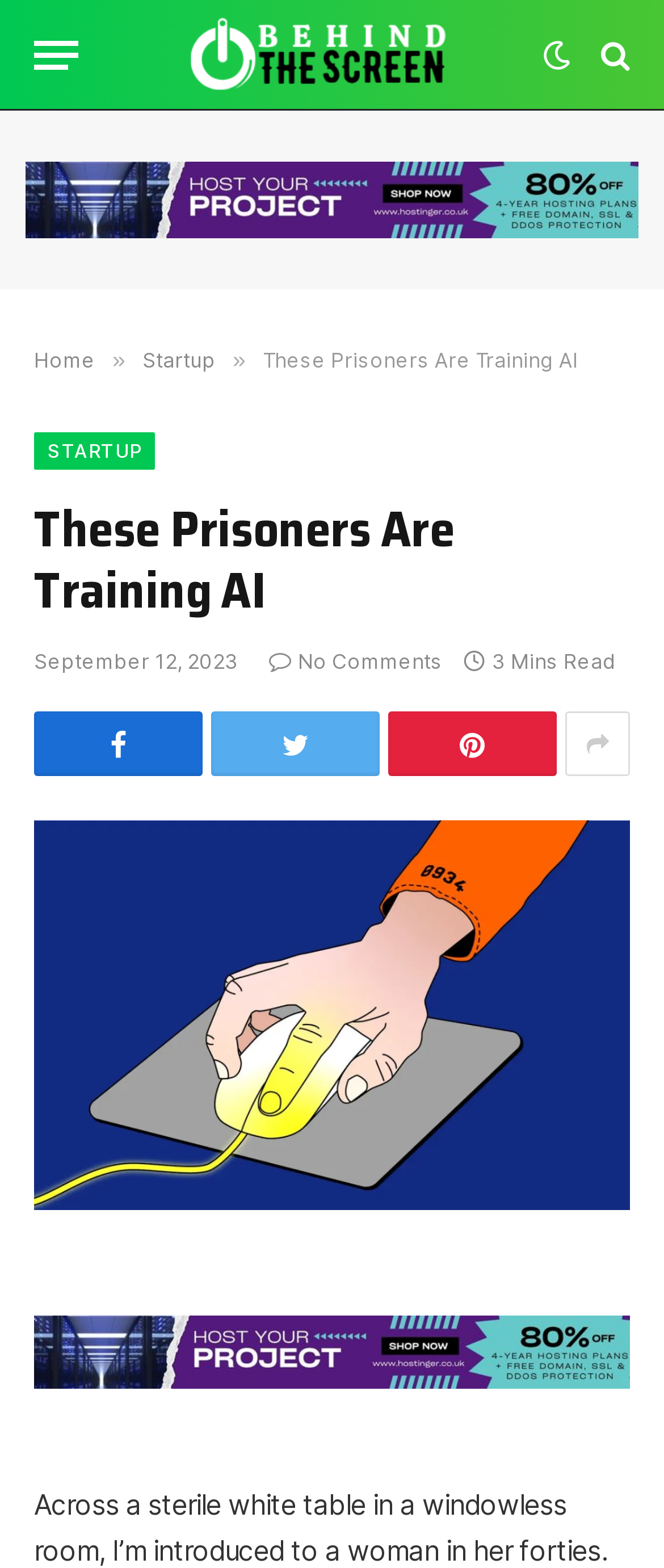Identify the bounding box coordinates for the UI element mentioned here: "title="Behind The Screen"". Provide the coordinates as four float values between 0 and 1, i.e., [left, top, right, bottom].

[0.195, 0.0, 0.767, 0.071]